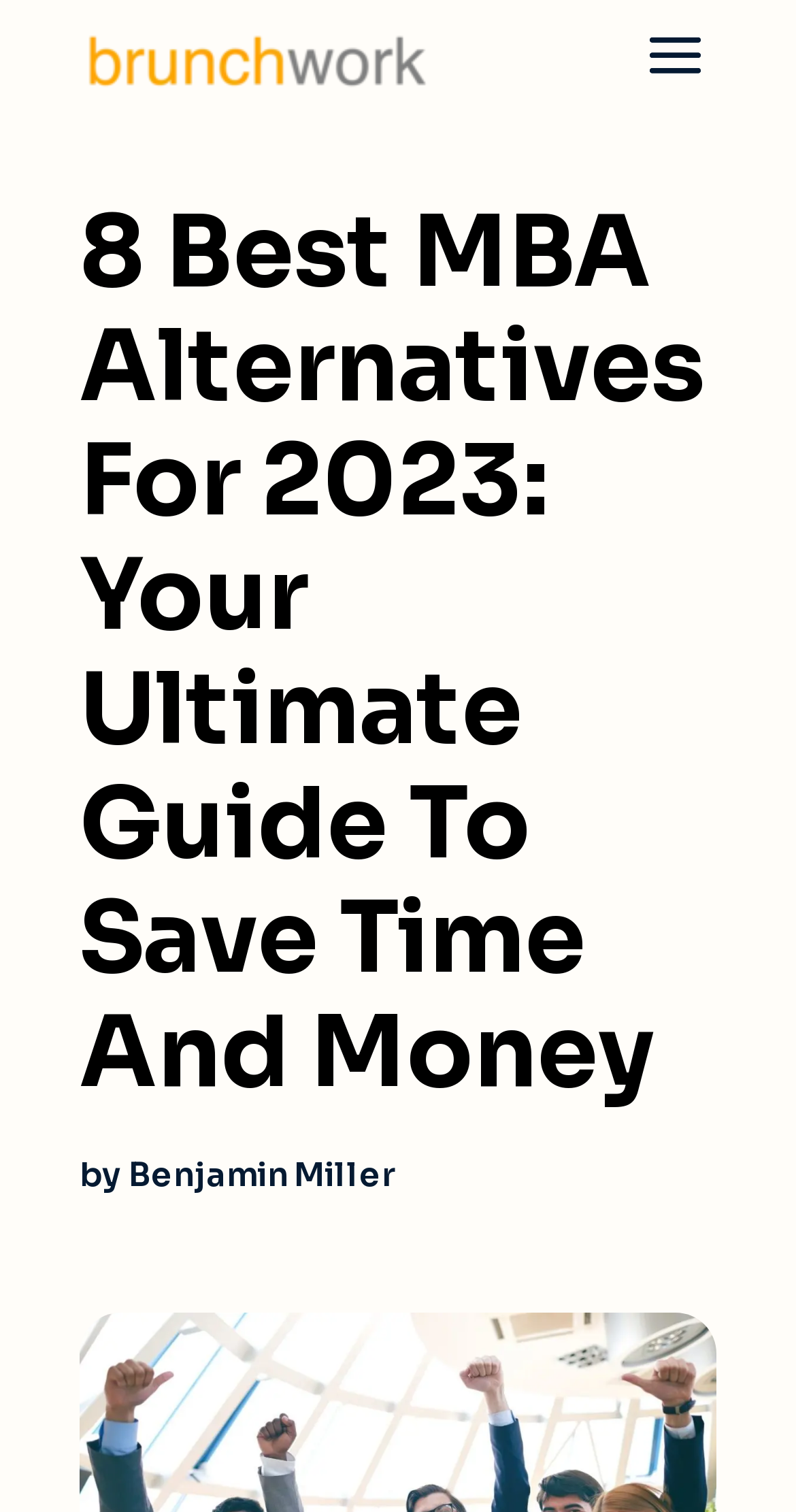Identify and provide the main heading of the webpage.

8 Best MBA Alternatives For 2023: Your Ultimate Guide To Save Time And Money